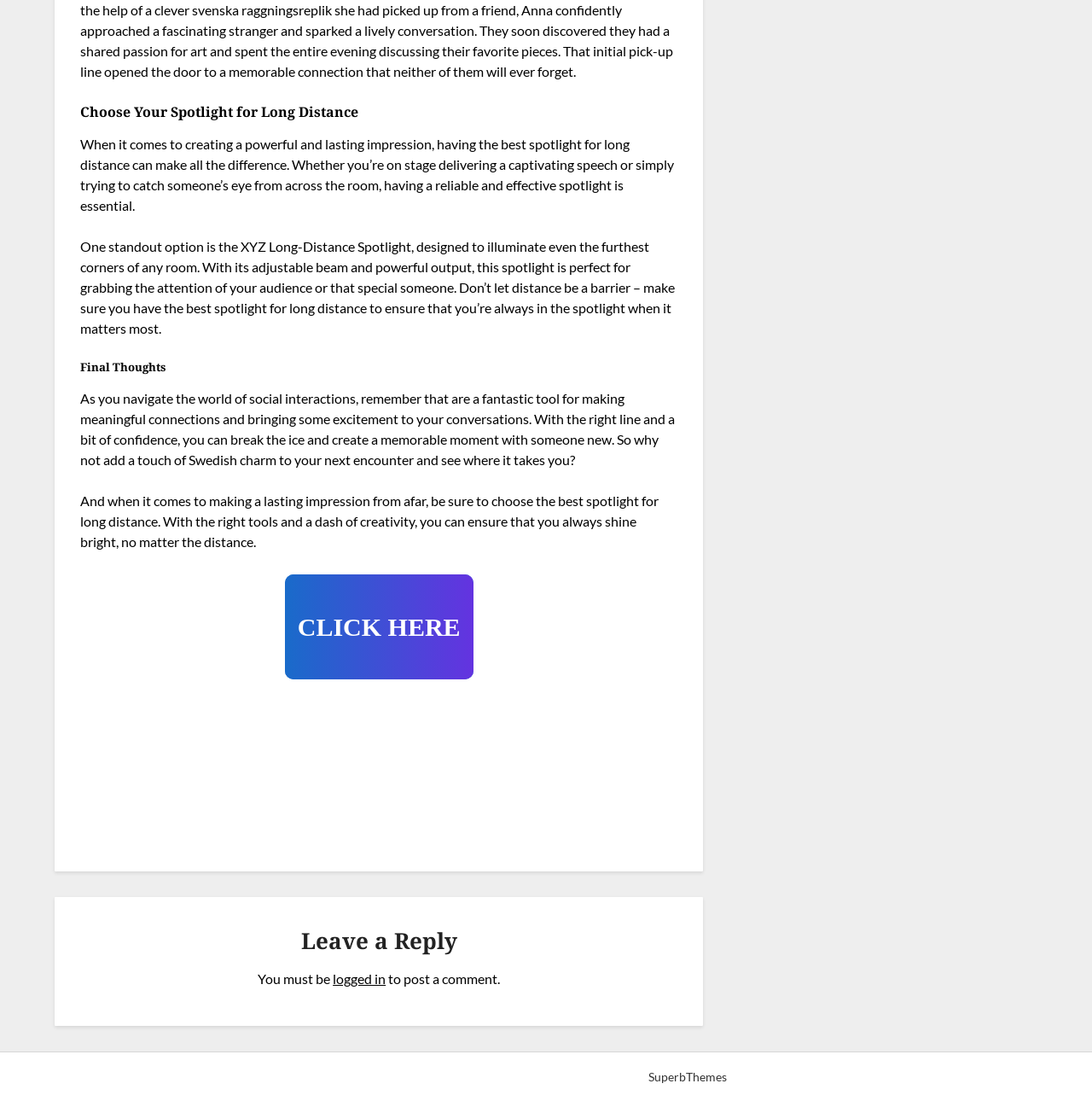Respond to the following question using a concise word or phrase: 
What is the copyright year of the webpage?

2024